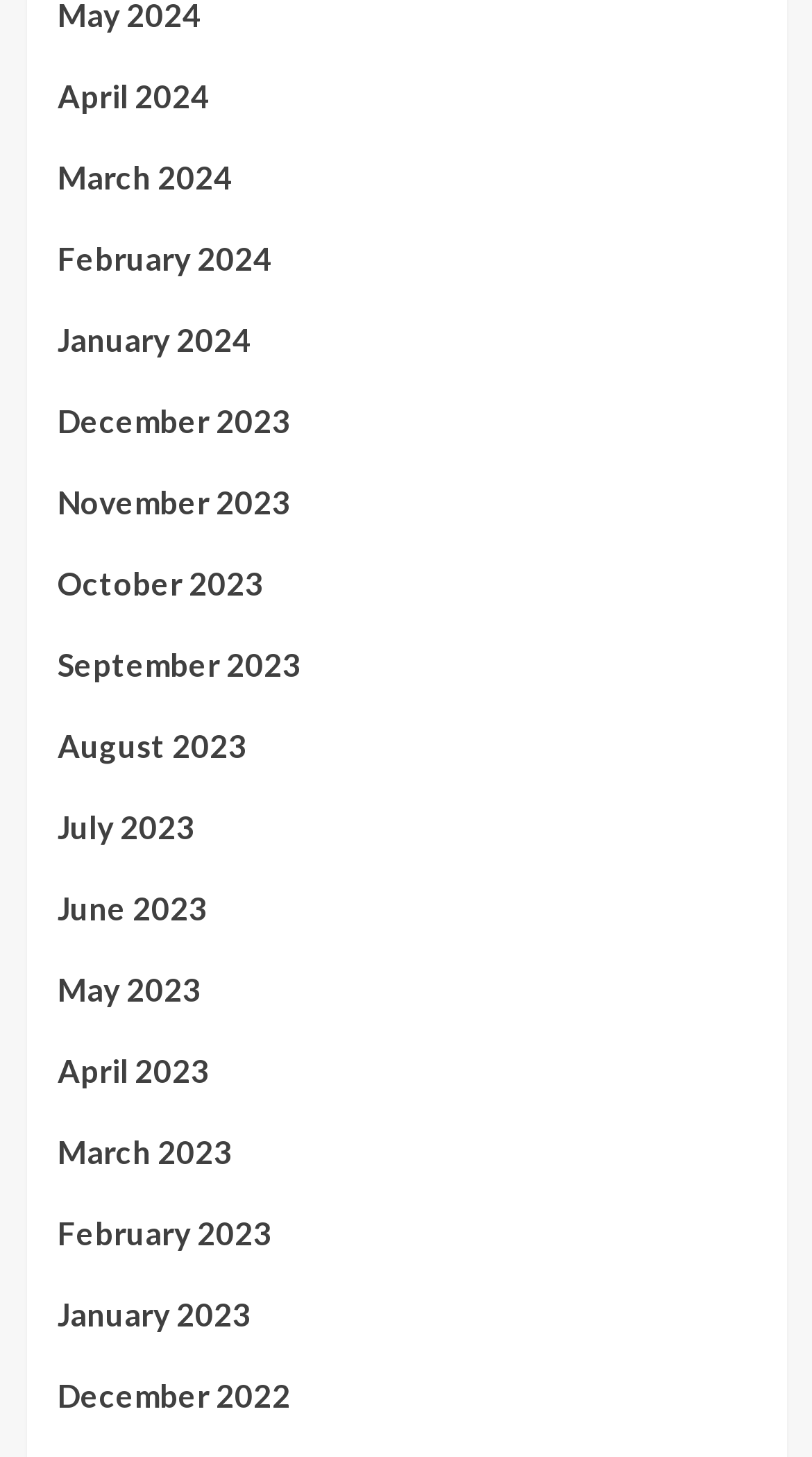Determine the bounding box coordinates of the clickable region to carry out the instruction: "access February 2024".

[0.071, 0.161, 0.929, 0.216]